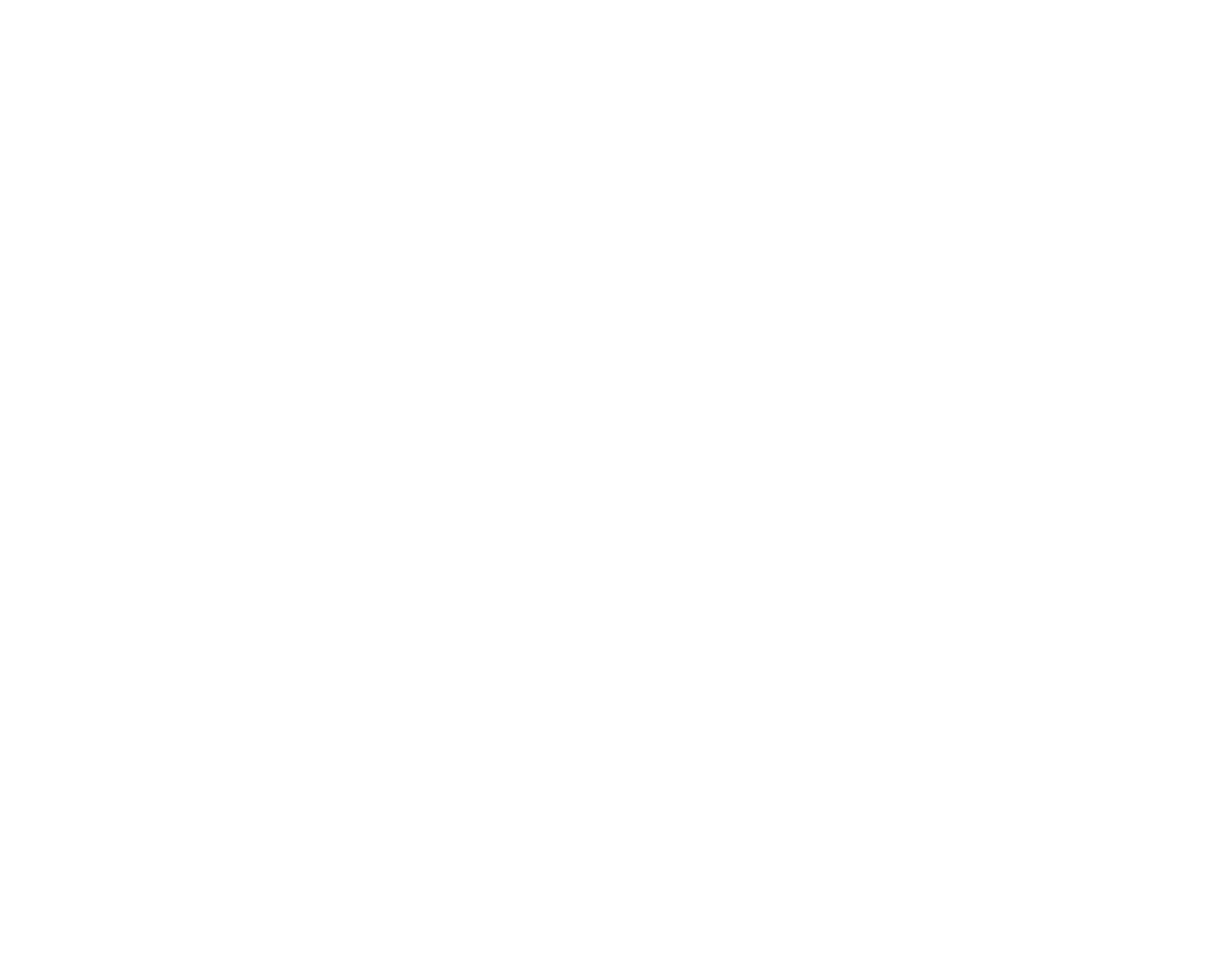Using the format (top-left x, top-left y, bottom-right x, bottom-right y), provide the bounding box coordinates for the described UI element. All values should be floating point numbers between 0 and 1: Oslo Nye Høyskole i media

[0.409, 0.615, 0.568, 0.635]